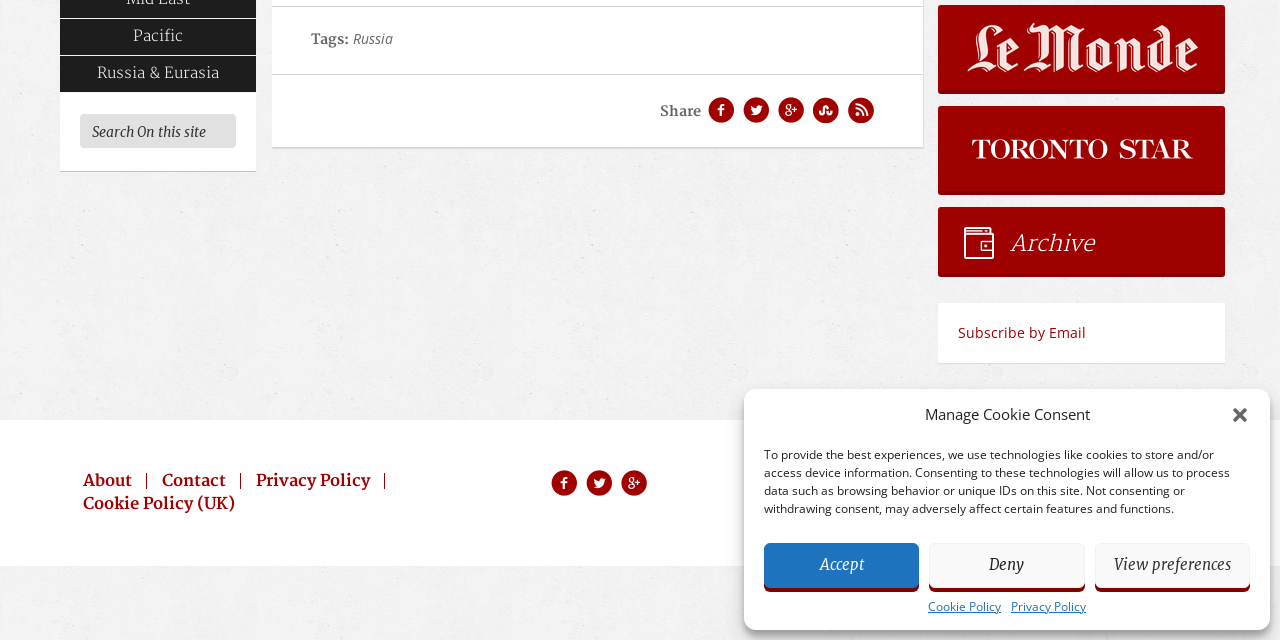Determine the bounding box coordinates for the HTML element described here: "name="s" placeholder="Search On this site"".

[0.062, 0.178, 0.184, 0.231]